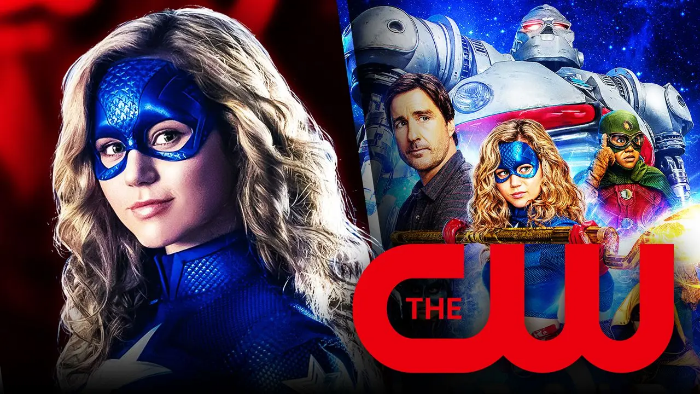Describe the image with as much detail as possible.

The image showcases a vibrant promotional collage for the TV show "Stargirl," a series that aired on The CW. The central figure is dressed in a striking blue superhero costume with a star emblem, portraying the titular character, Stargirl. Her confident expression captivates the viewer, while her hair cascades in soft waves, emphasizing her youthful charm. Accompanying her is a background filled with notable characters and elements from the show, including a playful robot and other superhero figures, highlighting the show’s connection to the wider DC Universe. Prominently featured is the recognizable logo of The CW, suggesting the show's affiliation with this popular broadcast network. This image encapsulates the adventurous spirit and engaging narrative elements that "Stargirl" brought to its audience, particularly in its third season before its cancellation.